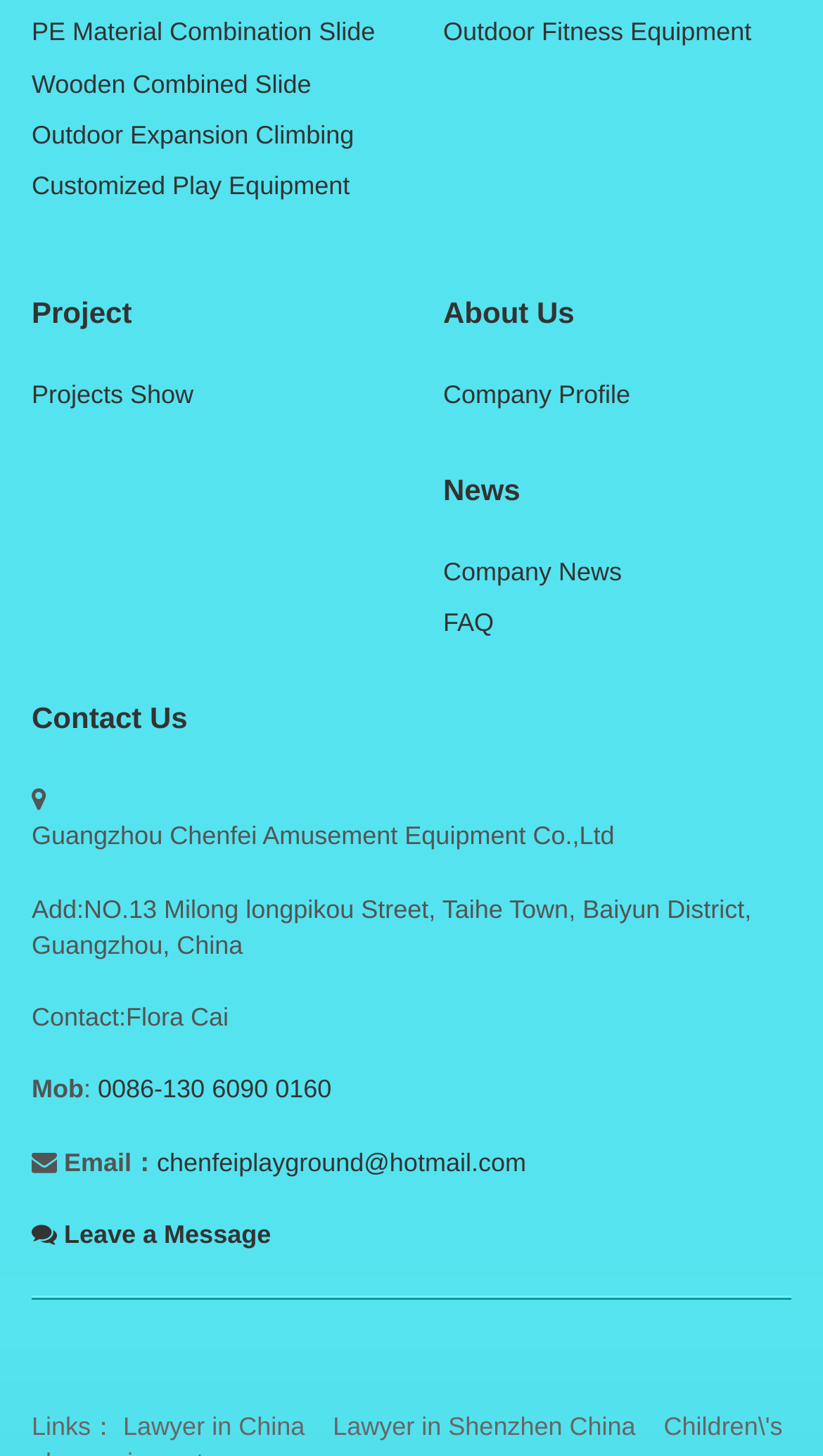Locate the bounding box coordinates of the element to click to perform the following action: 'Visit Lawyer in China'. The coordinates should be given as four float values between 0 and 1, in the form of [left, top, right, bottom].

[0.15, 0.97, 0.37, 0.99]